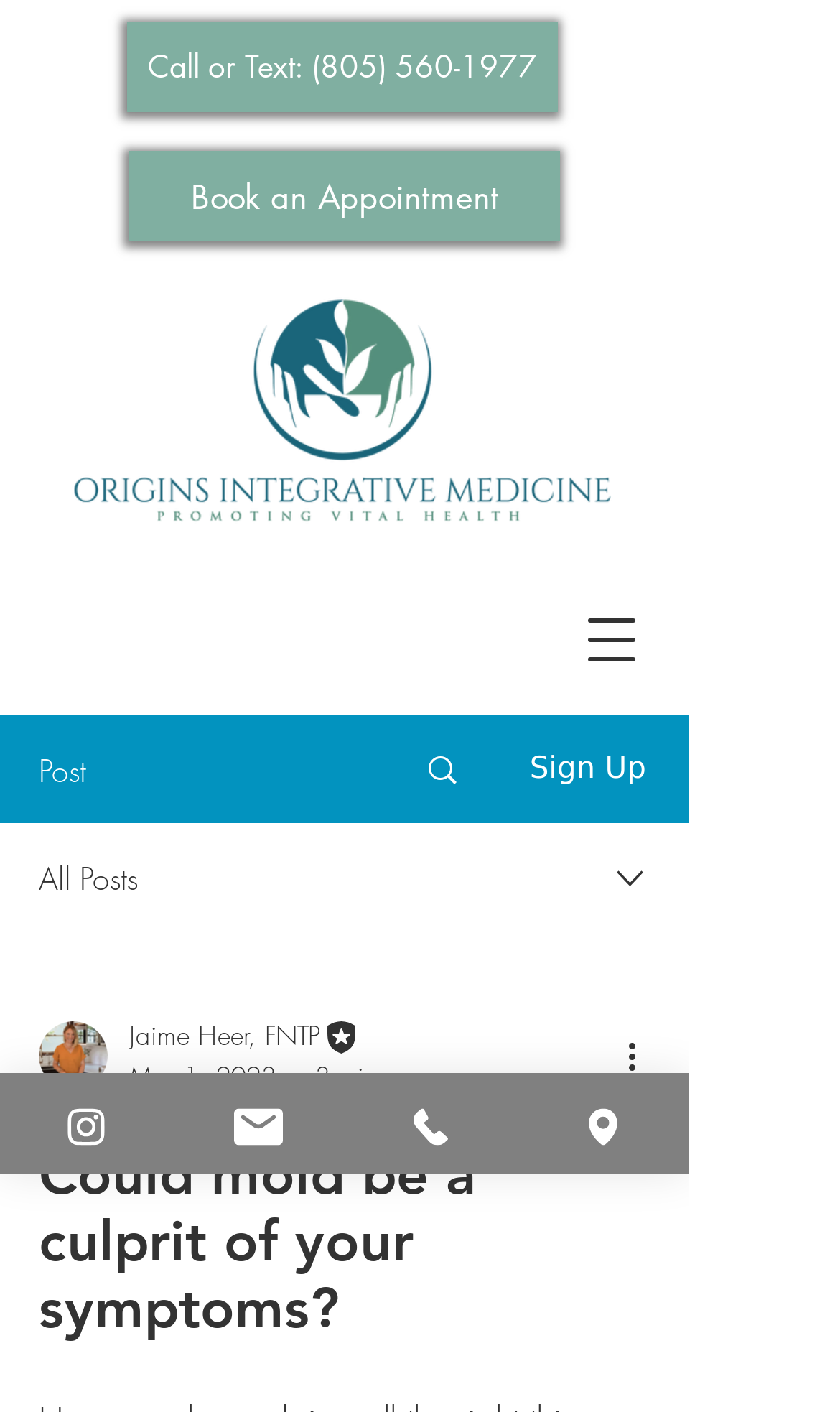Produce an elaborate caption capturing the essence of the webpage.

This webpage appears to be a health-related blog or article page. At the top, there is a prominent heading that reads "Could mold be a culprit of your symptoms?" which suggests that the page is discussing the effects of mold on health. 

Below the heading, there are three links: "Call or Text: (805) 560-1977", "Book an Appointment", and an image link to "Origins Integrative Medicine-01_edited.png", which is likely a logo or branding image. 

To the right of these links, there is a navigation menu button labeled "Open navigation menu". When clicked, it opens a dialog with several options, including "Post", "Sign Up", and "All Posts". 

Further down the page, there is a section with a writer's picture, their name "Jaime Heer, FNTP", and their title "Editor". The section also includes the date "Mar 1, 2023" and a reading time of "3 min". 

Below this section, there is a button labeled "More actions" with an accompanying image. 

The main content of the page appears to be an article or blog post, with the heading "Could mold be a culprit of your symptoms?" repeated at the top. 

At the bottom of the page, there are four social media links: "Instagram", "Email", "Phone", and "Address", each accompanied by a small icon image.